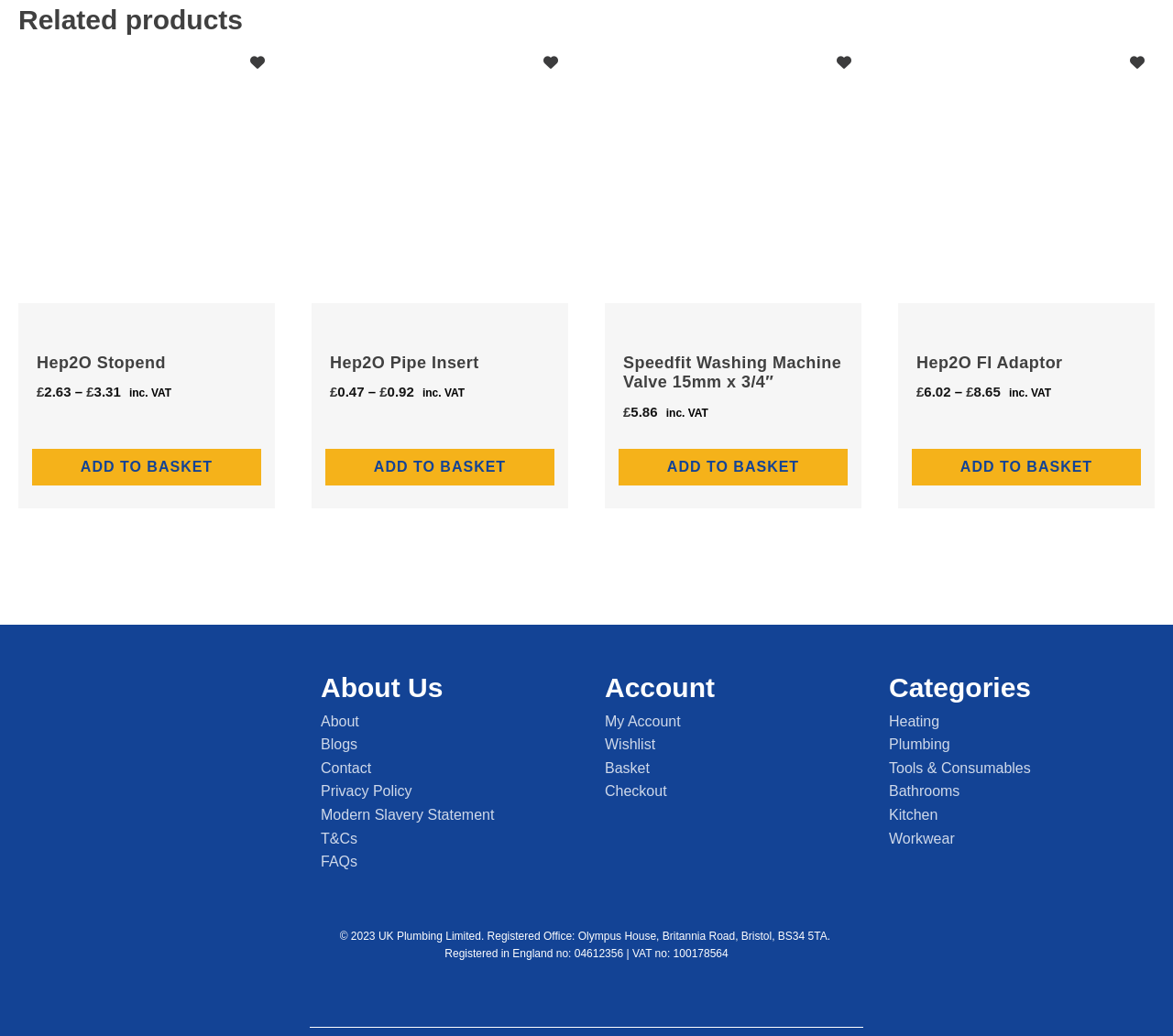What is the function of the '' icon?
Using the image, give a concise answer in the form of a single word or short phrase.

Add to basket